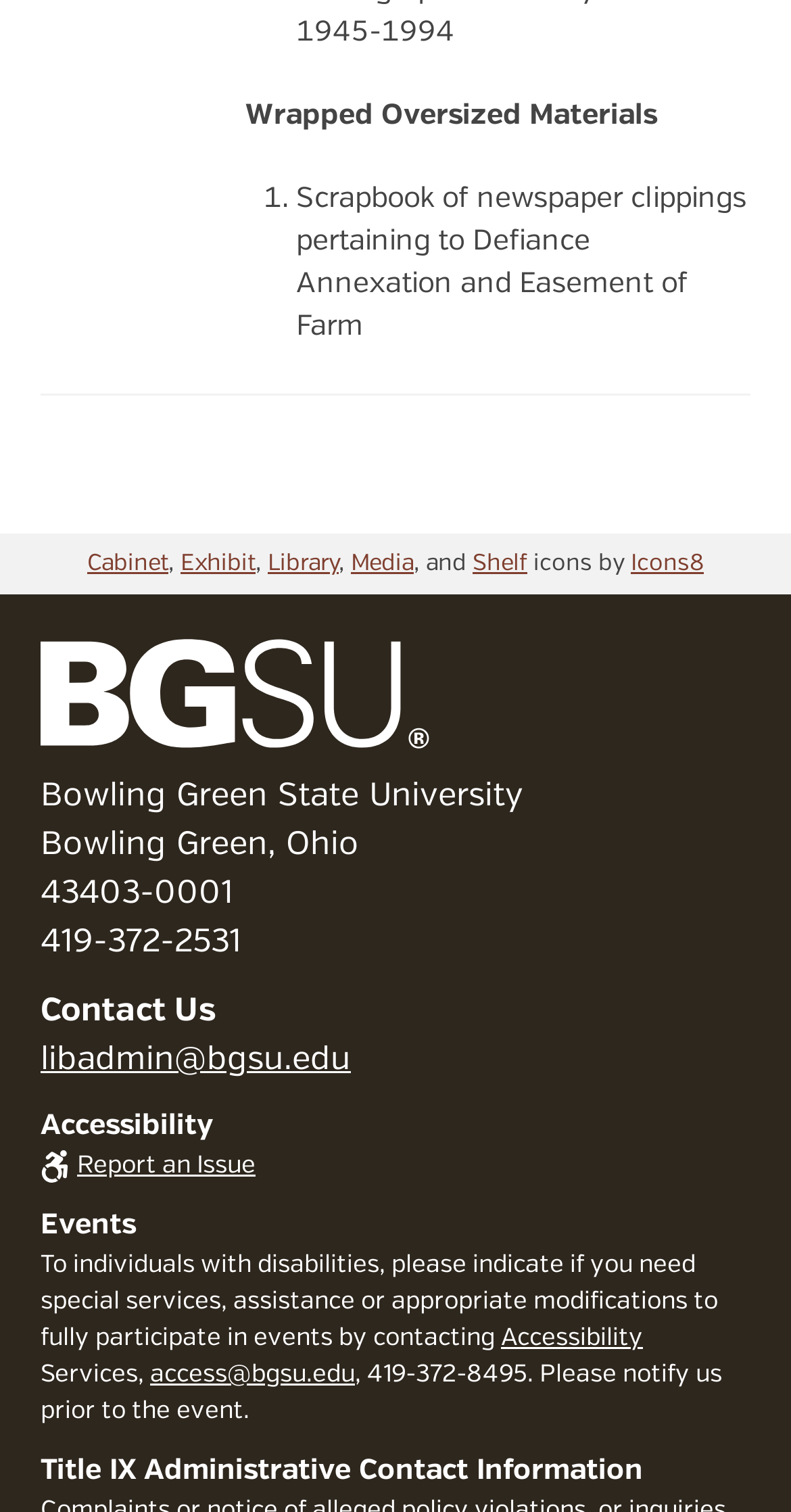Please provide a short answer using a single word or phrase for the question:
What is the phone number to contact the library?

419-372-2531